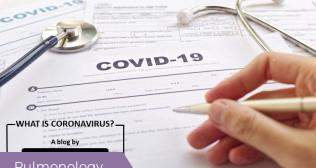Respond to the following query with just one word or a short phrase: 
What is the category of the blog?

Pulmonology